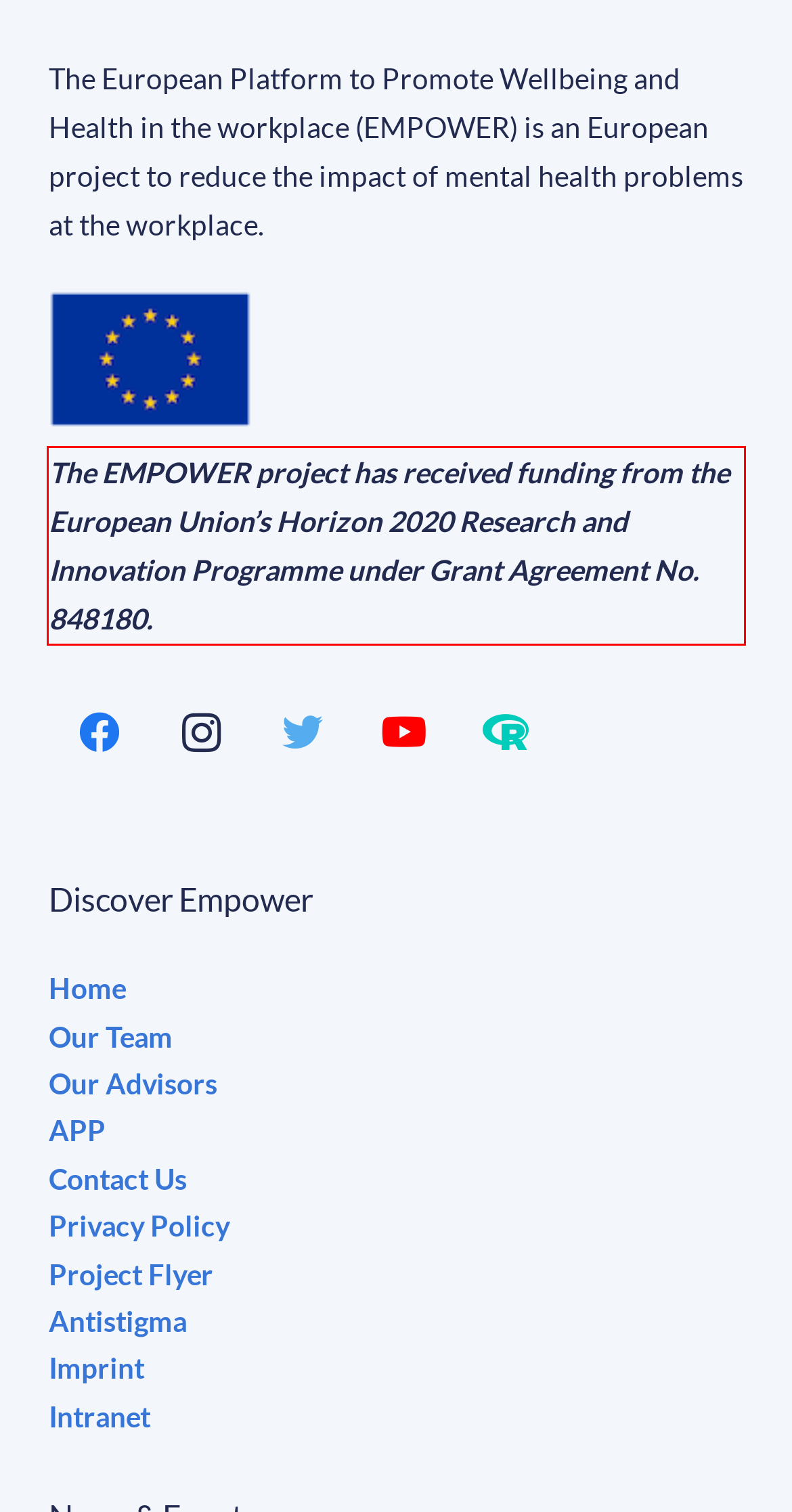You are given a screenshot of a webpage with a UI element highlighted by a red bounding box. Please perform OCR on the text content within this red bounding box.

The EMPOWER project has received funding from the European Union’s Horizon 2020 Research and Innovation Programme under Grant Agreement No. 848180.